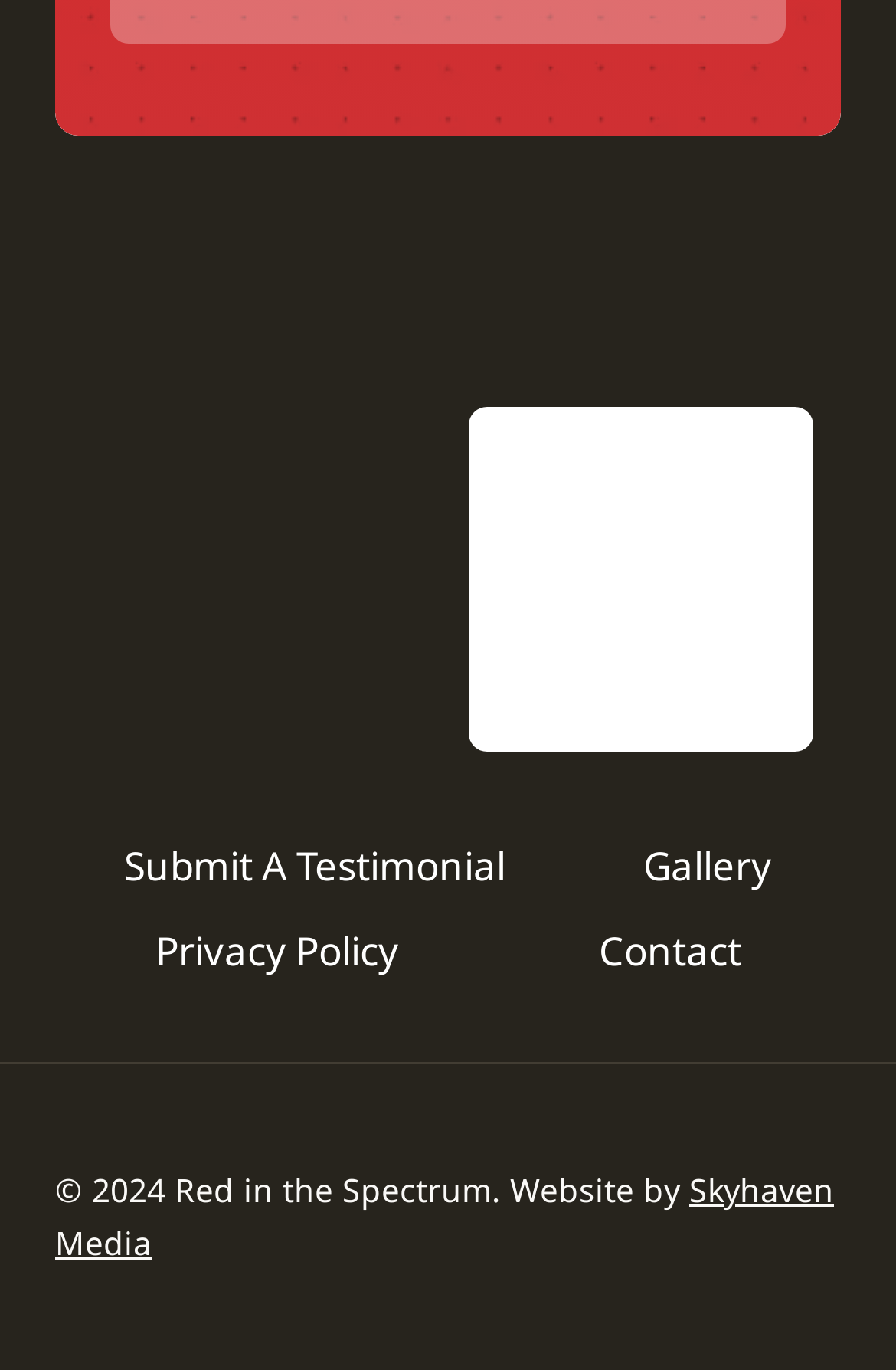From the webpage screenshot, predict the bounding box coordinates (top-left x, top-left y, bottom-right x, bottom-right y) for the UI element described here: Submit A Testimonial

[0.112, 0.6, 0.59, 0.662]